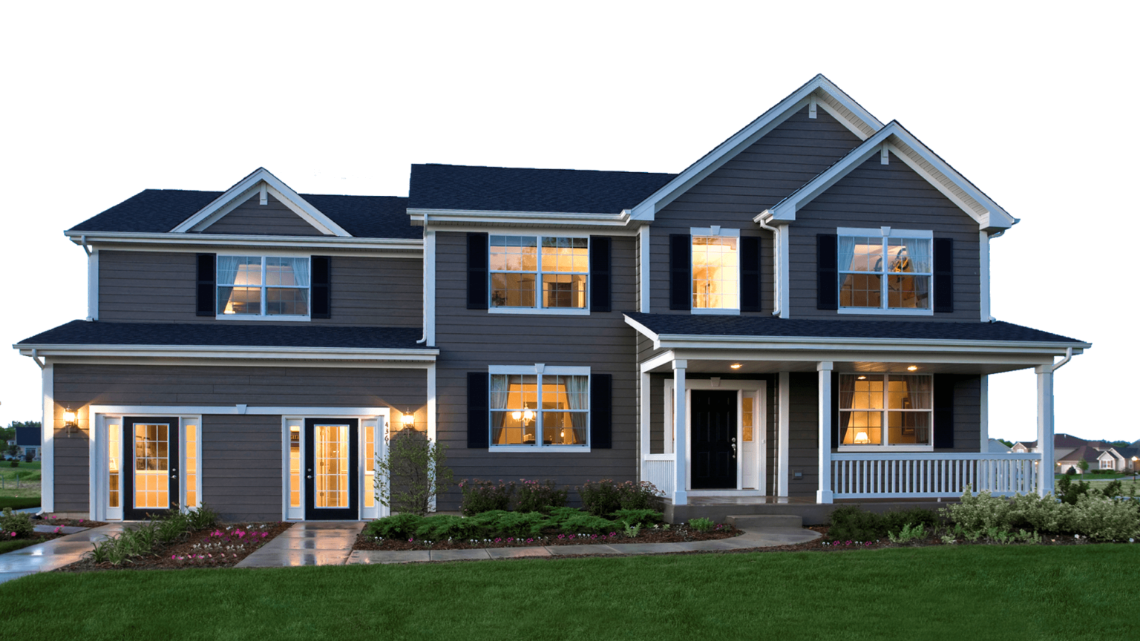Provide a comprehensive description of the image.

The image showcases a modern two-story house featuring a classic architectural design. The exterior is clad in a rich gray siding, accented by white trim and shutters around the windows, which reflect warm, inviting light from the interior. The front entrance showcases a black door with a covered porch that adds to the home’s charm. Flanking the entrance are two sets of double doors, leading to side entrances. The front yard is elegantly landscaped with lush green grass and colorful flower beds, enhancing the overall appeal of the property. This image effectively conveys the quality and aesthetic that Gutter Solution aims to support through its gutter repair and installation services in Nashville.